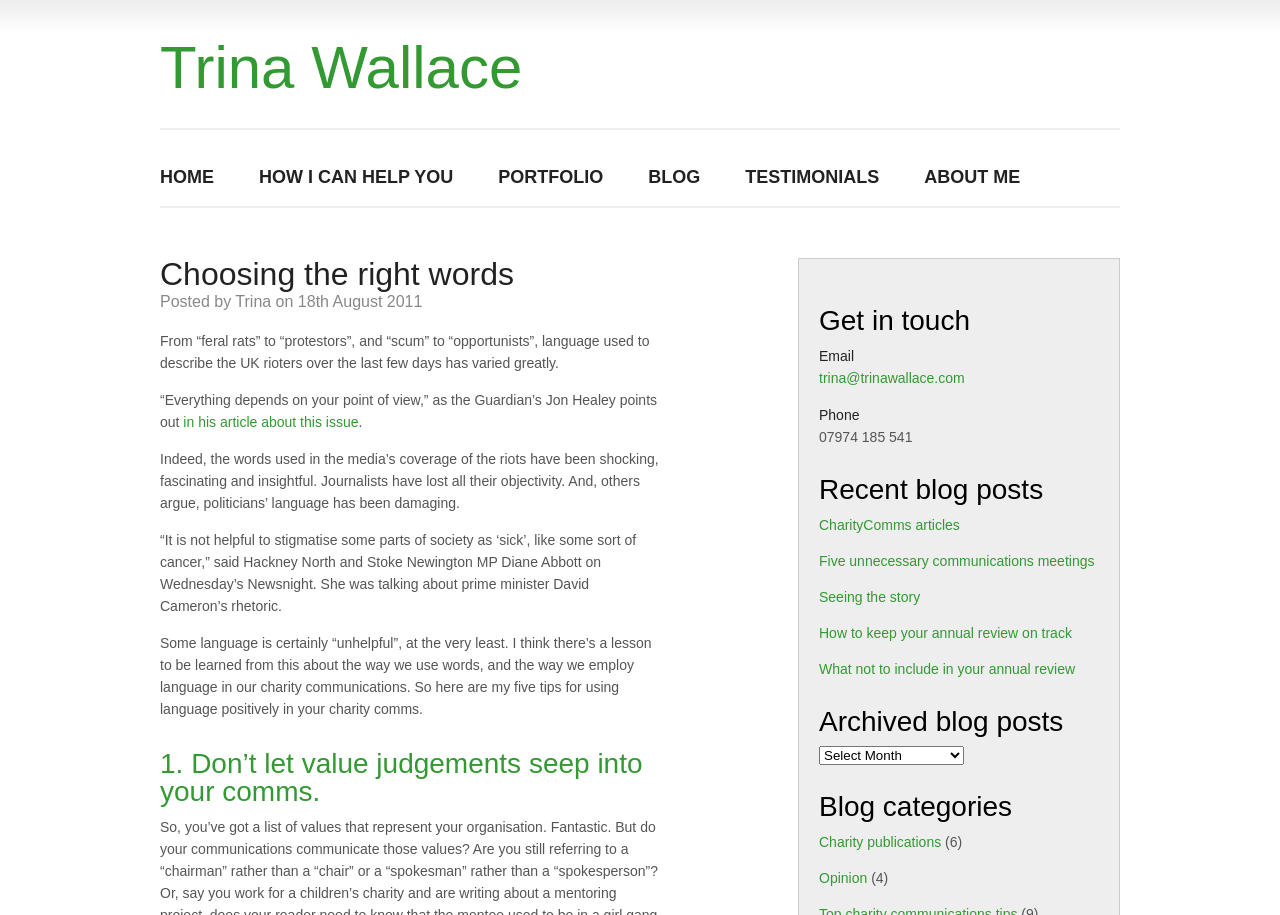Predict the bounding box coordinates for the UI element described as: "Seeing the story". The coordinates should be four float numbers between 0 and 1, presented as [left, top, right, bottom].

[0.64, 0.644, 0.719, 0.661]